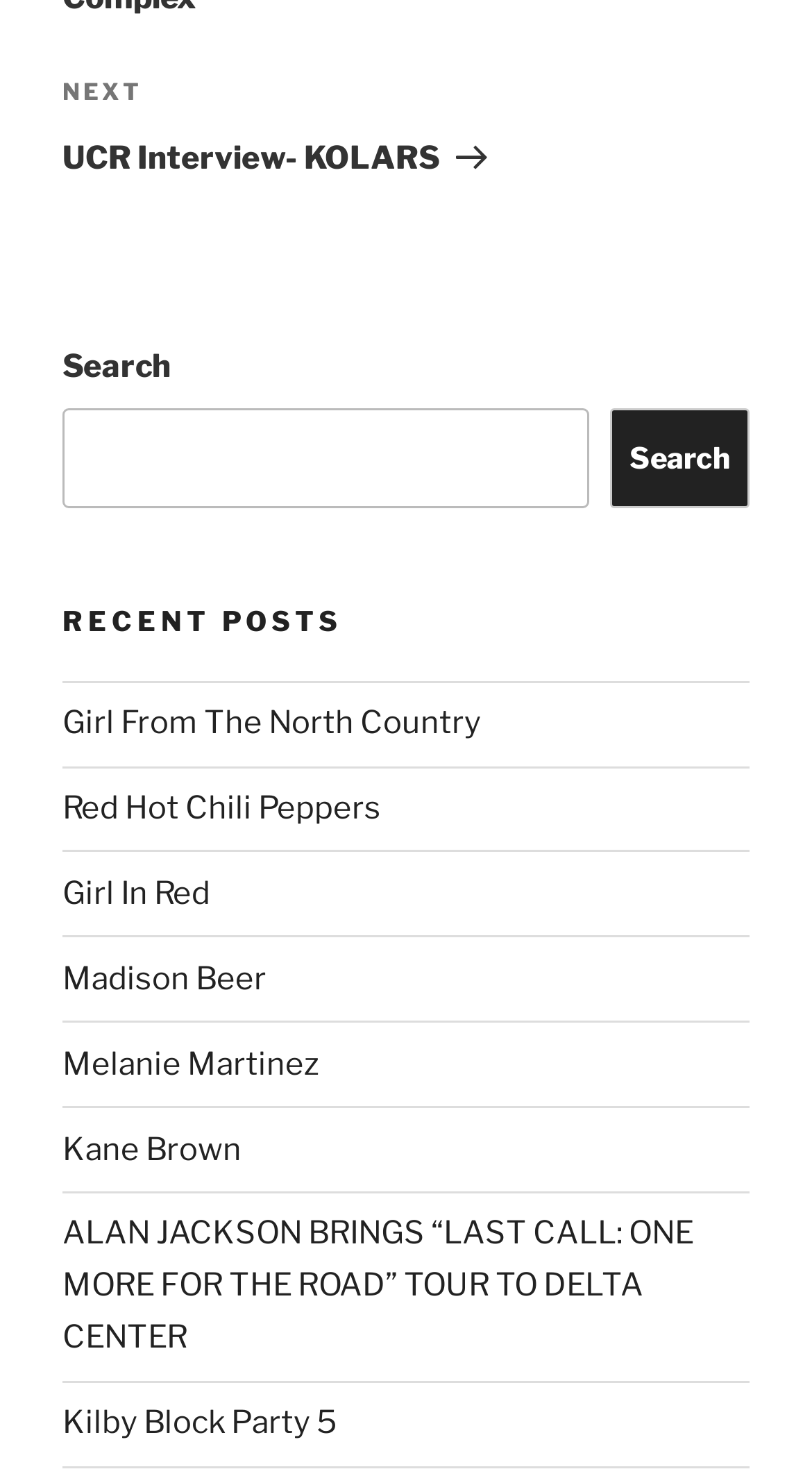What is the text on the search button?
Please ensure your answer is as detailed and informative as possible.

I looked at the search section and found a button with the text 'Search', which is located next to the search box.